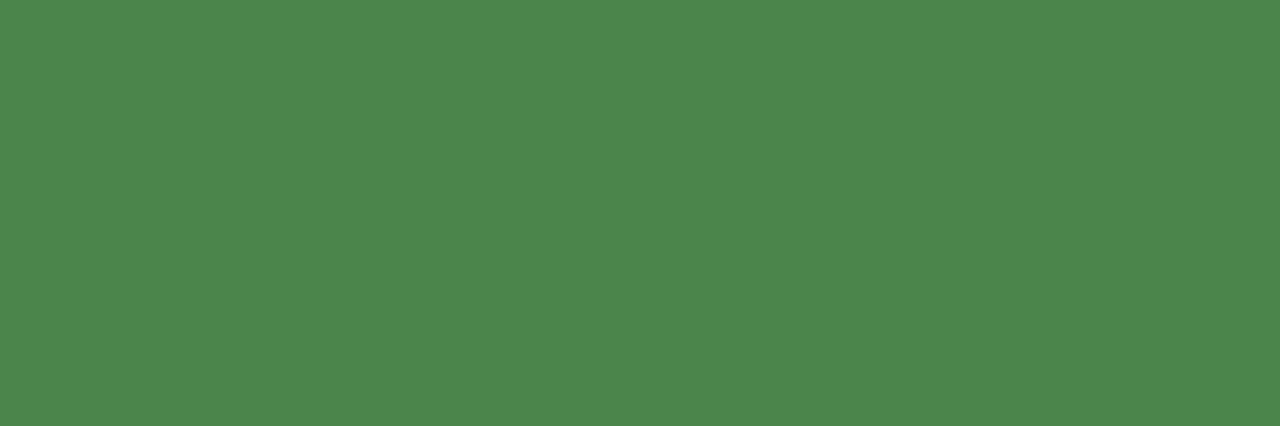Locate the bounding box coordinates of the element you need to click to accomplish the task described by this instruction: "Find us on Facebook".

[0.081, 0.365, 0.12, 0.483]